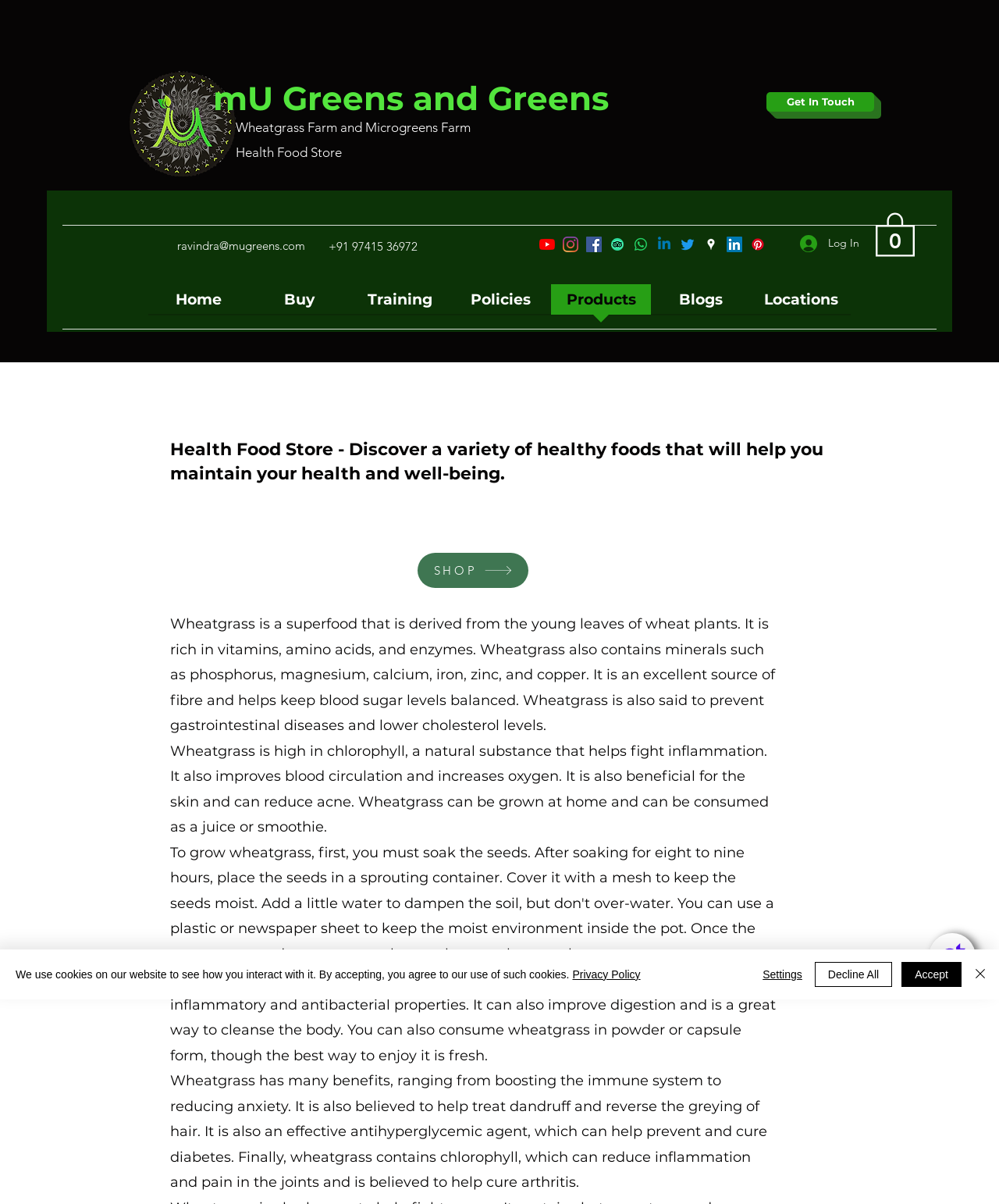Give a detailed account of the webpage.

This webpage is about a health food store that specializes in wheatgrass, a superfood rich in vitamins, amino acids, and enzymes. At the top left corner, there is a logo of Microgreens and Wheatgrass Bangalore, which is also a link. Next to it, there is a heading that reads "Wheatgrass Farm and Microgreens Farm" and another heading that reads "Health Food Store". 

Below these headings, there is a section with contact information, including a "Get In Touch" link, an email address, and a phone number. 

To the right of the contact information, there is a social bar with links to various social media platforms, including YouTube, Instagram, Facebook, TripAdvisor, WhatsApp, LinkedIn, Twitter, Google Places, and Pinterest. Each social media link has an accompanying image.

In the top right corner, there are two buttons: "Log In" and "Cart with 0 items". The cart button has an SVG image.

Below the top section, there is a navigation menu with links to different parts of the website, including "Home", "Buy", "Training", "Policies", "Products", "Blogs", and "Locations".

The main content of the webpage is divided into several sections. The first section has a heading that reads "Health Food Store - Discover a variety of healthy foods that will help you maintain your health and well-being." Below this heading, there are three paragraphs of text that describe the benefits of wheatgrass, including its nutritional value, anti-inflammatory properties, and ability to improve digestion and reduce anxiety.

Below the text, there is a "SHOP" link. 

At the very bottom of the webpage, there is a cookie alert that informs users about the website's use of cookies and provides links to the privacy policy and buttons to accept, decline, or adjust cookie settings.